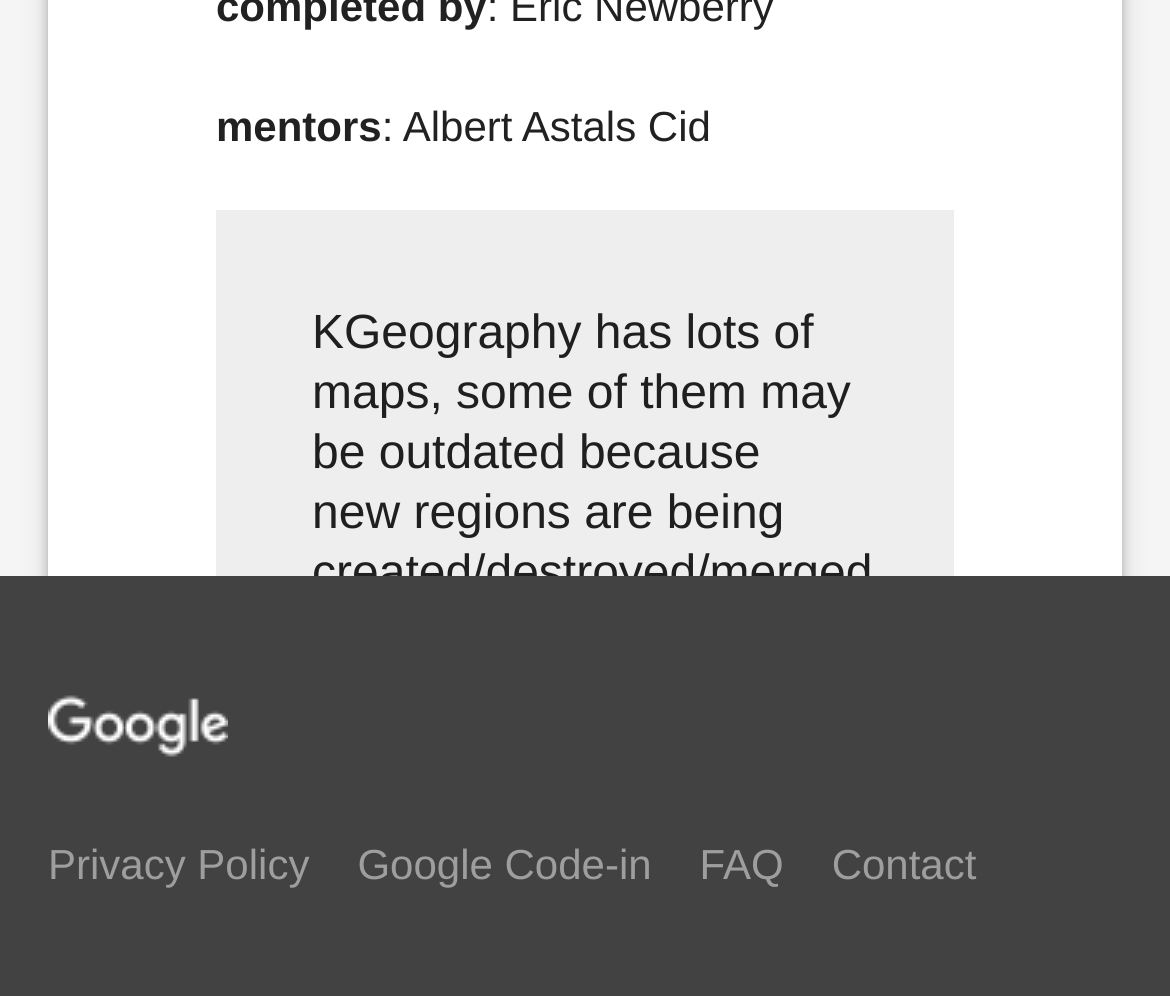Find the bounding box coordinates for the HTML element described in this sentence: "Google Code-in". Provide the coordinates as four float numbers between 0 and 1, in the format [left, top, right, bottom].

[0.305, 0.843, 0.557, 0.892]